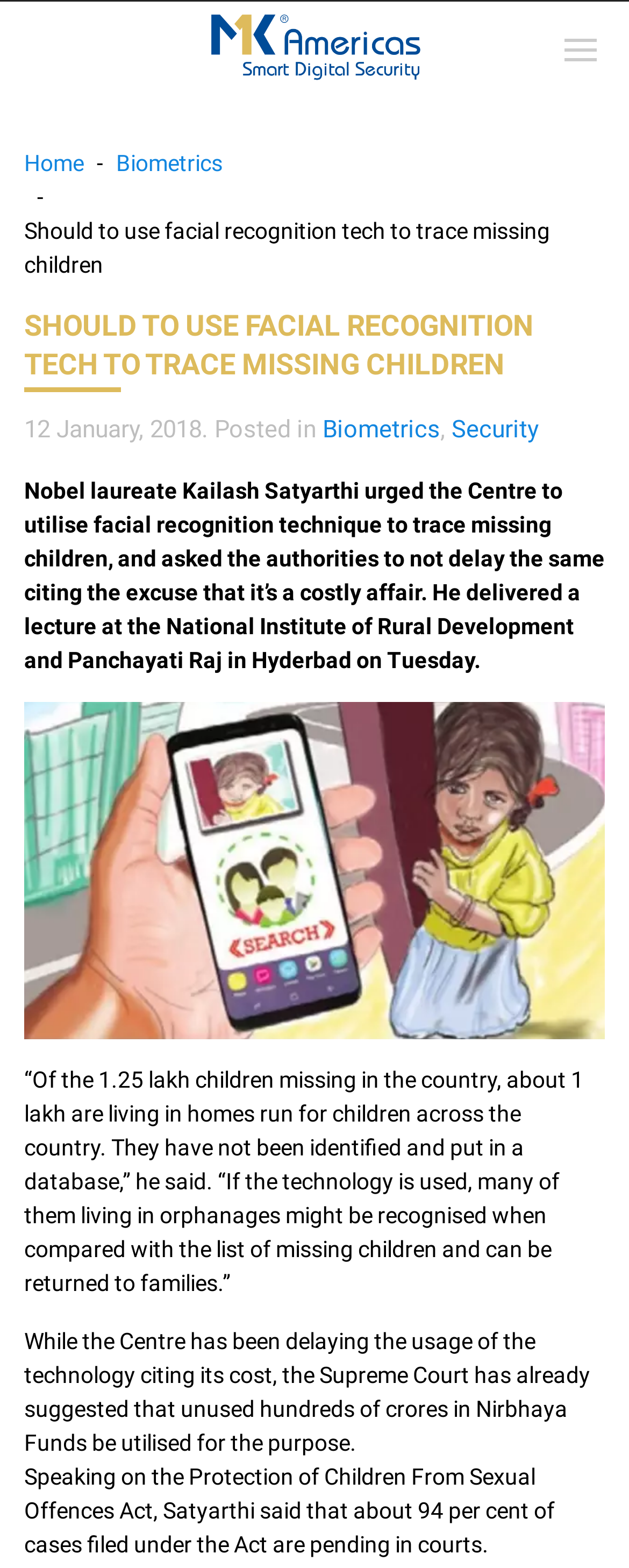Give a one-word or phrase response to the following question: Where did Kailash Satyarthi deliver a lecture?

National Institute of Rural Development and Panchayati Raj in Hyderbad